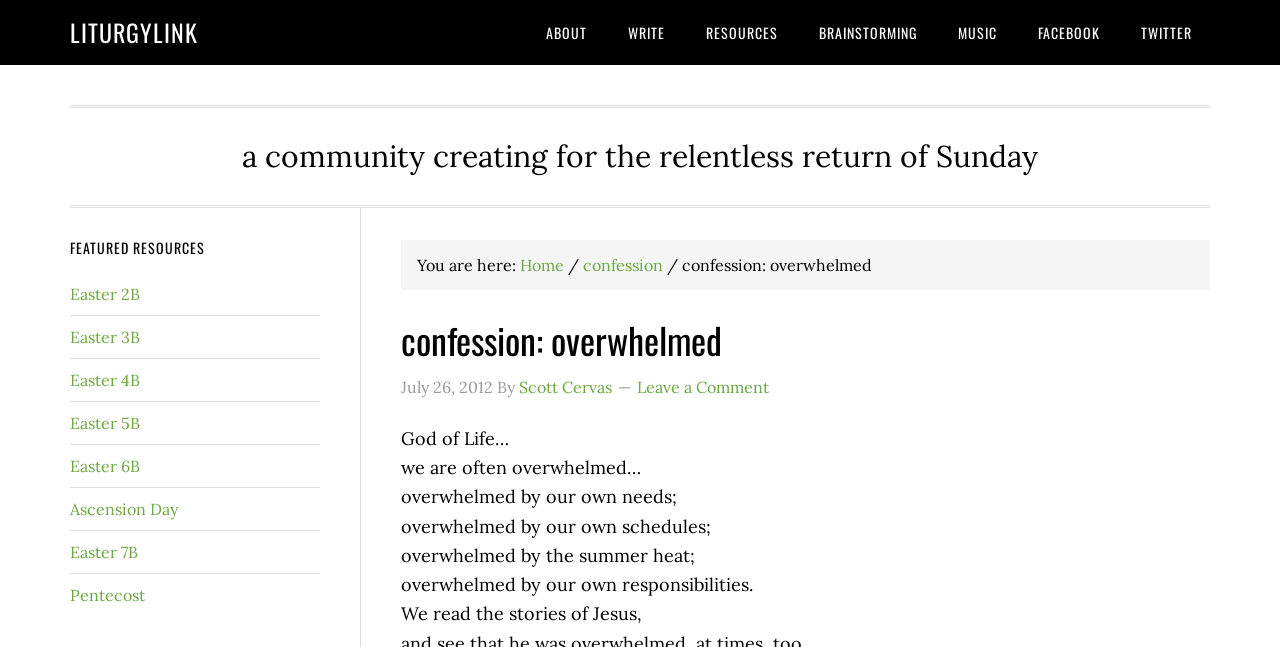Create an in-depth description of the webpage, covering main sections.

This webpage is about a blog post titled "confession: overwhelmed" on a website called LiturgyLink. At the top of the page, there are four "skip to" links, followed by a link to the website's logo, "LITURGYLINK". Below the logo, there is a navigation menu with seven links: "ABOUT", "WRITE", "RESOURCES", "BRAINSTORMING", "MUSIC", "FACEBOOK", and "TWITTER".

On the left side of the page, there is a static text that reads "a community creating for the relentless return of Sunday". Below this text, there is a breadcrumb navigation showing the current page's location, with links to "Home" and "confession". The title of the blog post, "confession: overwhelmed", is displayed in a larger font size.

The main content of the blog post starts with a heading that reads "confession: overwhelmed", followed by the date "July 26, 2012", and the author's name, "Scott Cervas". The blog post itself is a series of paragraphs that start with "God of Life… we are often overwhelmed…". The text continues to describe feelings of being overwhelmed by various aspects of life.

On the right side of the page, there is a primary sidebar with a heading that reads "Primary Sidebar". Below this heading, there is another heading that reads "FEATURED RESOURCES", followed by a list of eight links to various resources, including "Easter 2B", "Easter 3B", and "Pentecost".